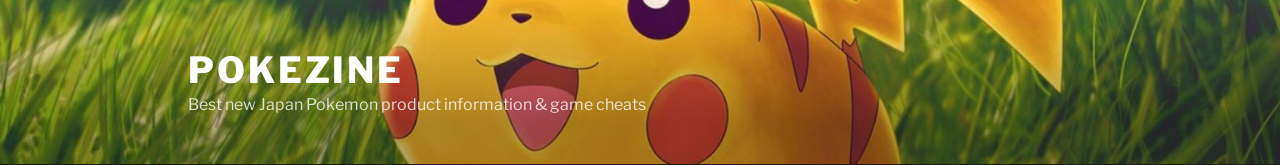What is the color of the grass surrounding Pikachu?
Please provide a comprehensive answer based on the contents of the image.

The caption describes the scene as Pikachu surrounded by 'lush green grass', which explicitly states the color of the grass.